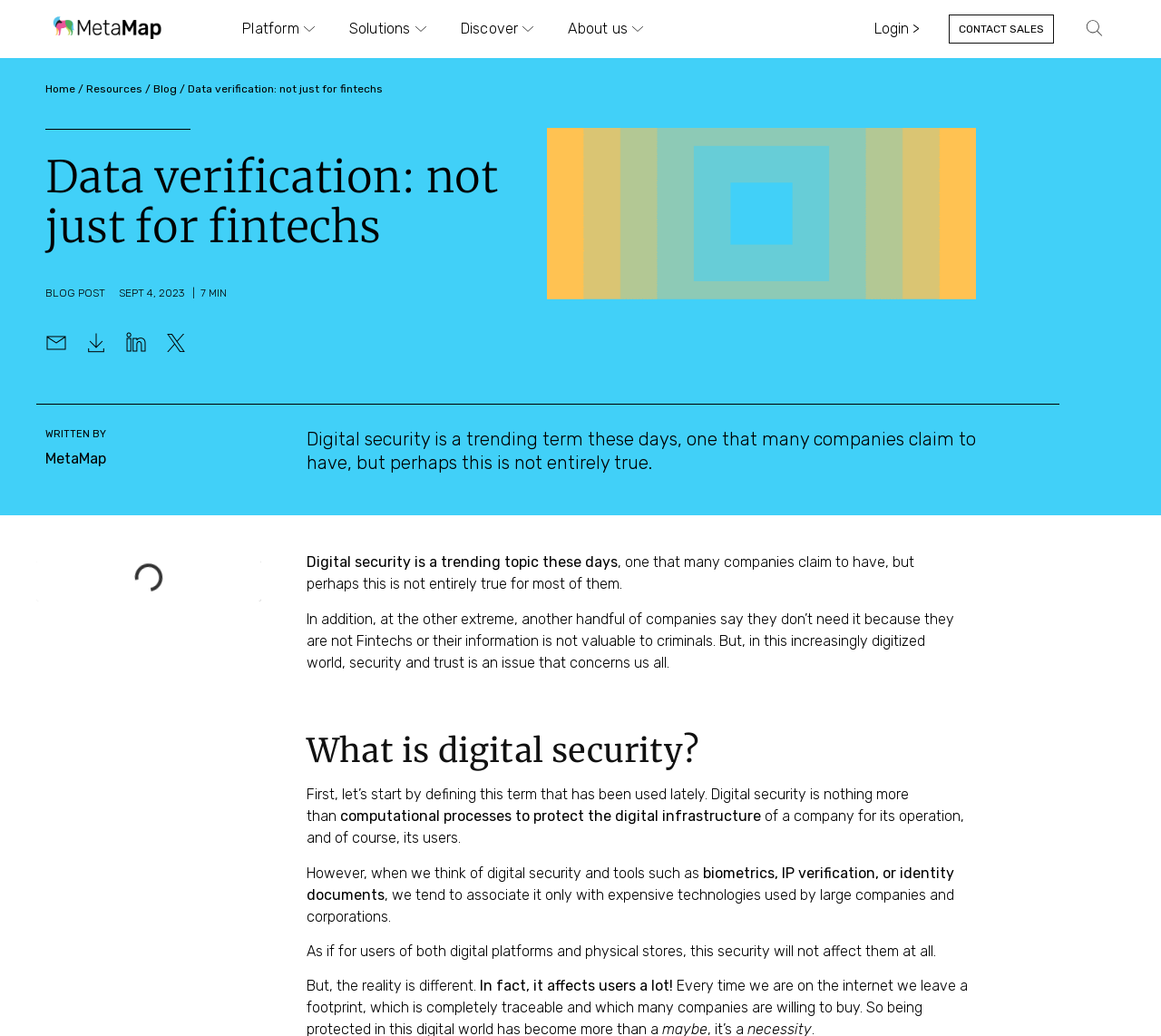Give the bounding box coordinates for the element described as: "Resources".

[0.074, 0.08, 0.123, 0.092]